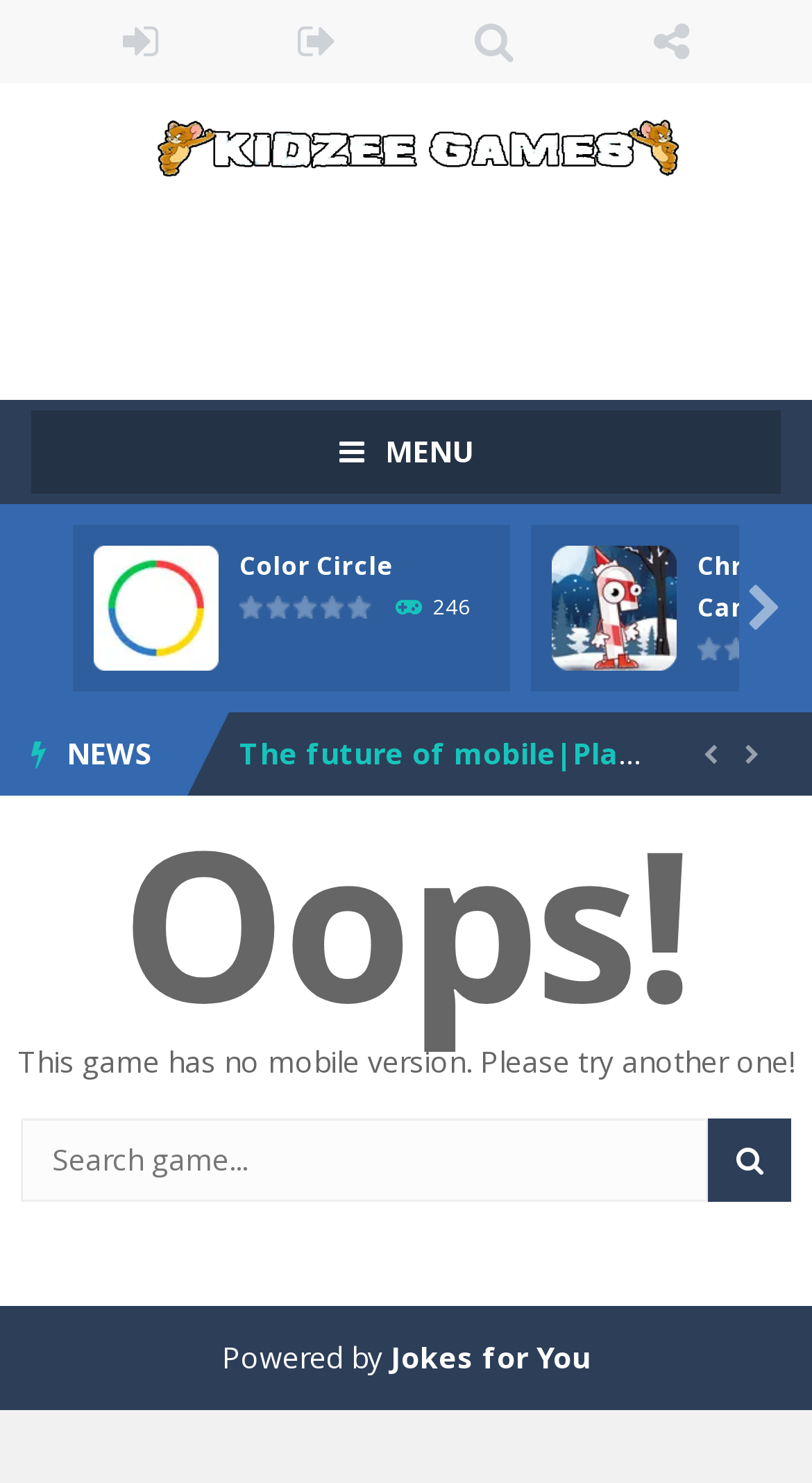Please find the bounding box coordinates of the element's region to be clicked to carry out this instruction: "Search for a game".

[0.026, 0.754, 0.872, 0.81]